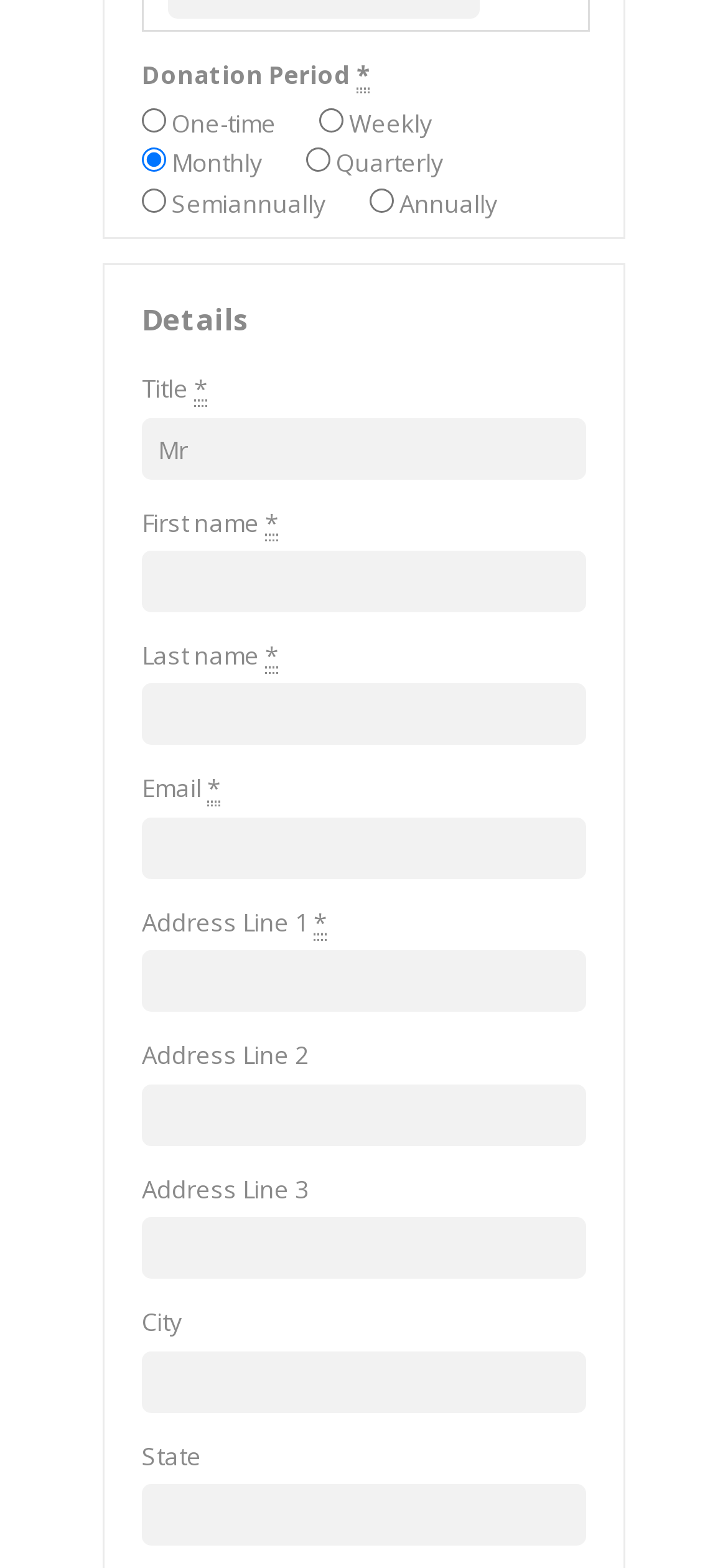Identify the bounding box coordinates of the clickable region required to complete the instruction: "Fill in address line 1". The coordinates should be given as four float numbers within the range of 0 and 1, i.e., [left, top, right, bottom].

[0.195, 0.606, 0.805, 0.646]